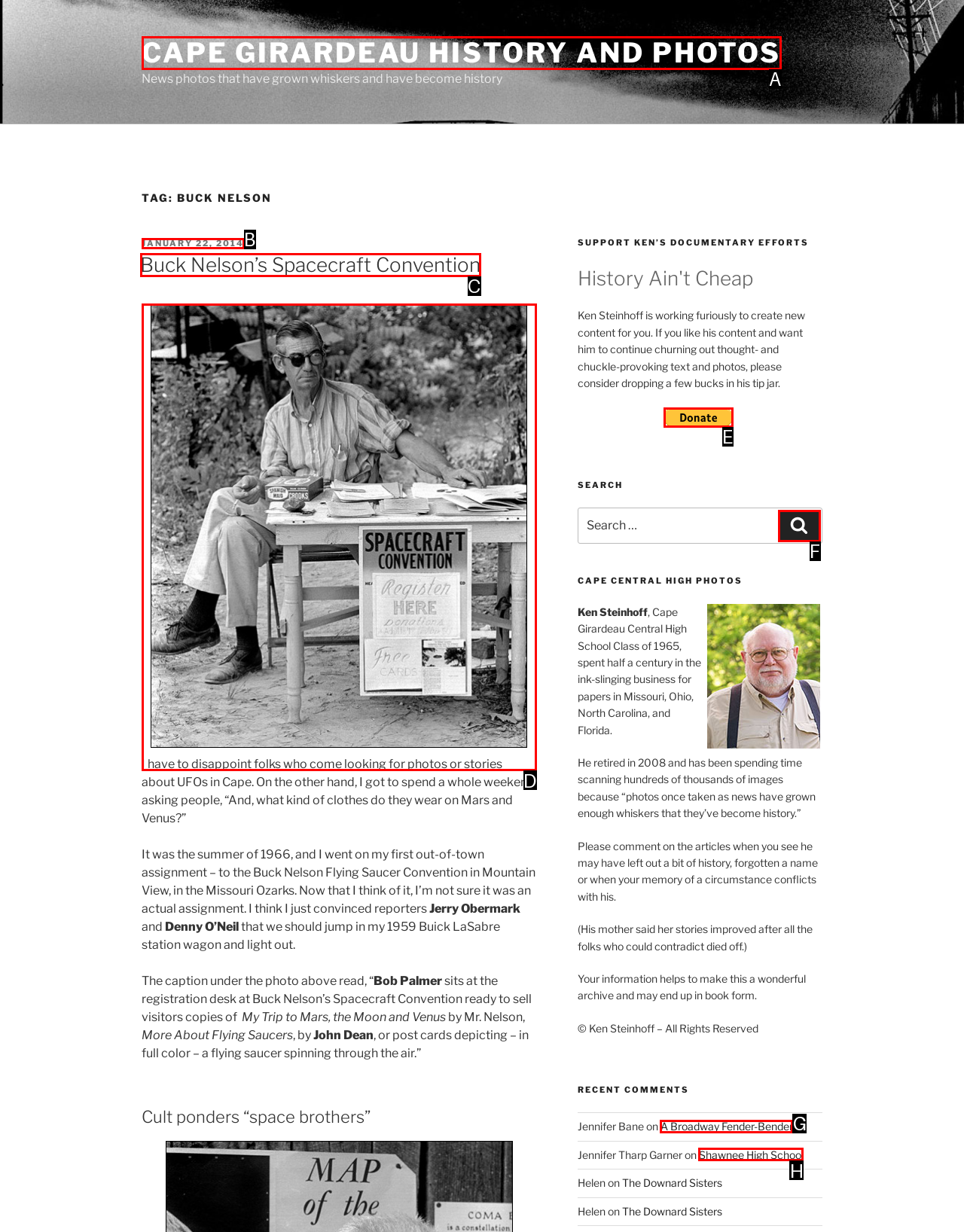Determine the HTML element that aligns with the description: Search
Answer by stating the letter of the appropriate option from the available choices.

F